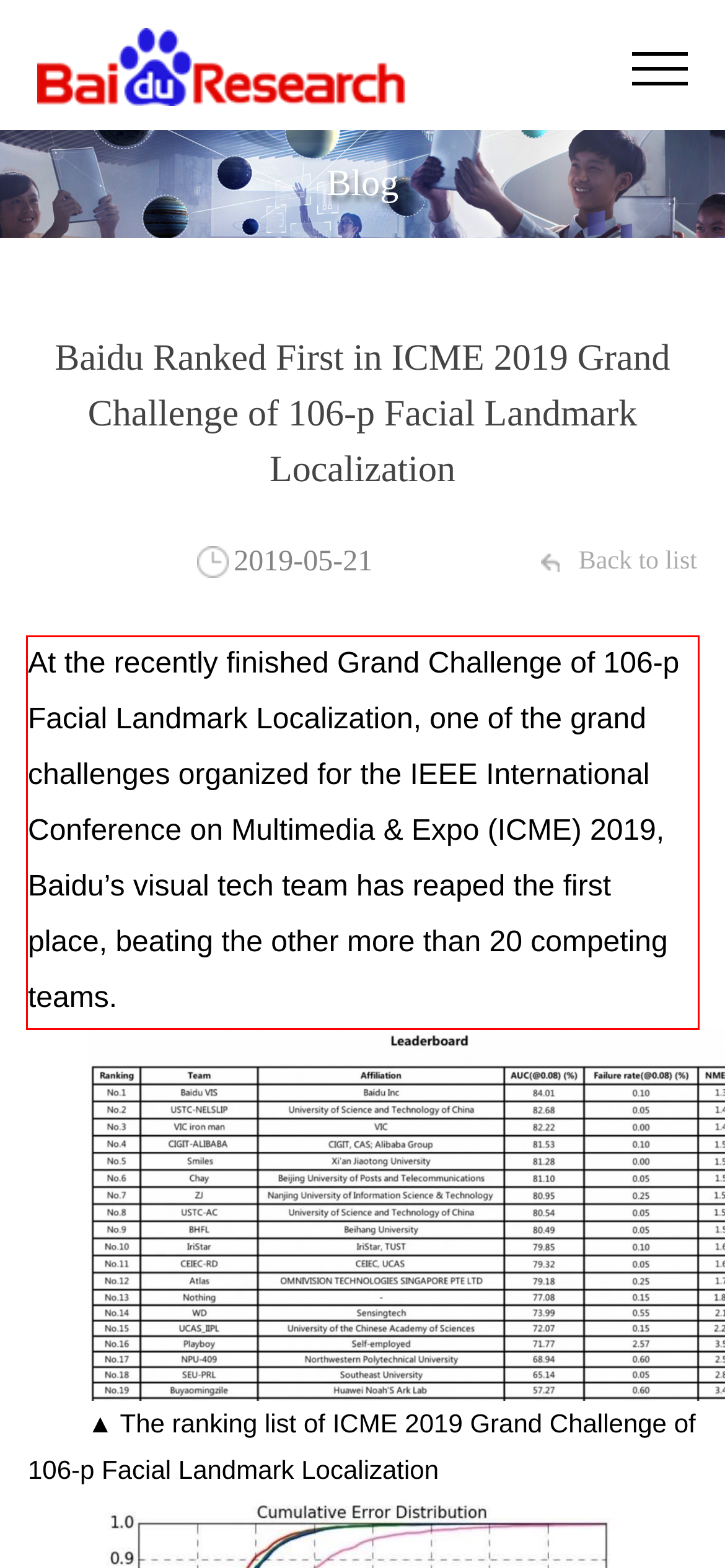From the provided screenshot, extract the text content that is enclosed within the red bounding box.

At the recently finished Grand Challenge of 106-p Facial Landmark Localization, one of the grand challenges organized for the IEEE International Conference on Multimedia & Expo (ICME) 2019, Baidu’s visual tech team has reaped the first place, beating the other more than 20 competing teams.